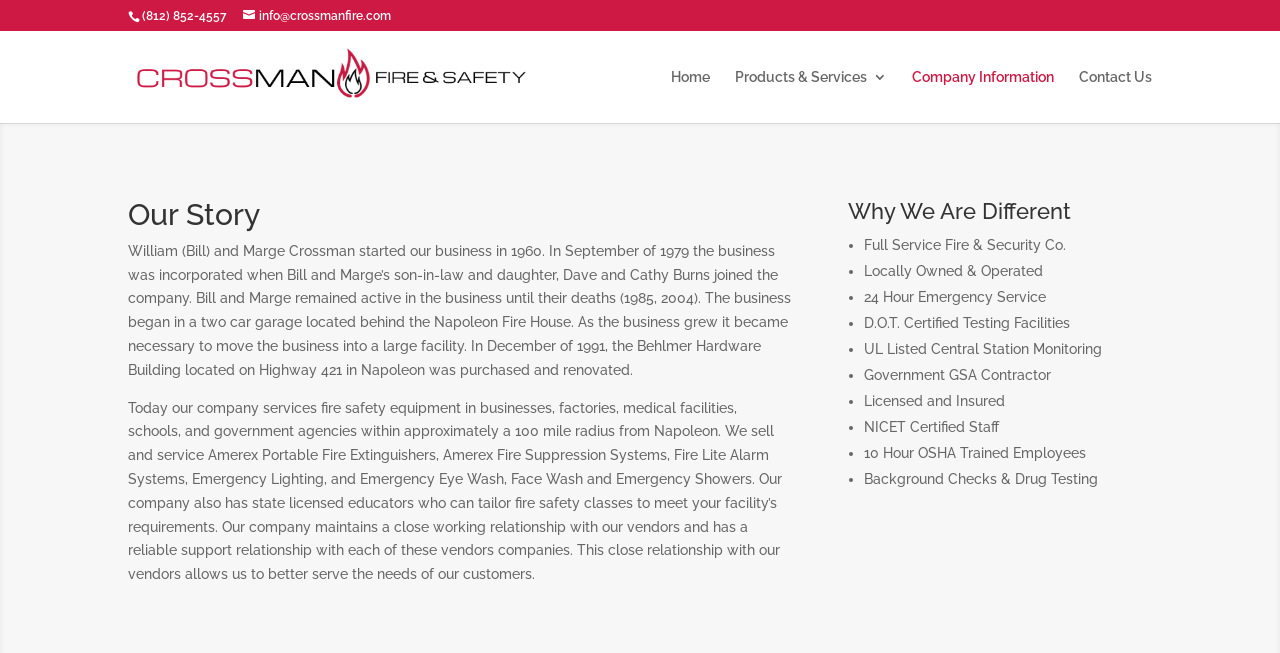What is the name of the company?
Provide a detailed and well-explained answer to the question.

I found the company name by looking at the link element with the bounding box coordinates [0.103, 0.104, 0.423, 0.128], which contains the text 'Crossman Fire'.